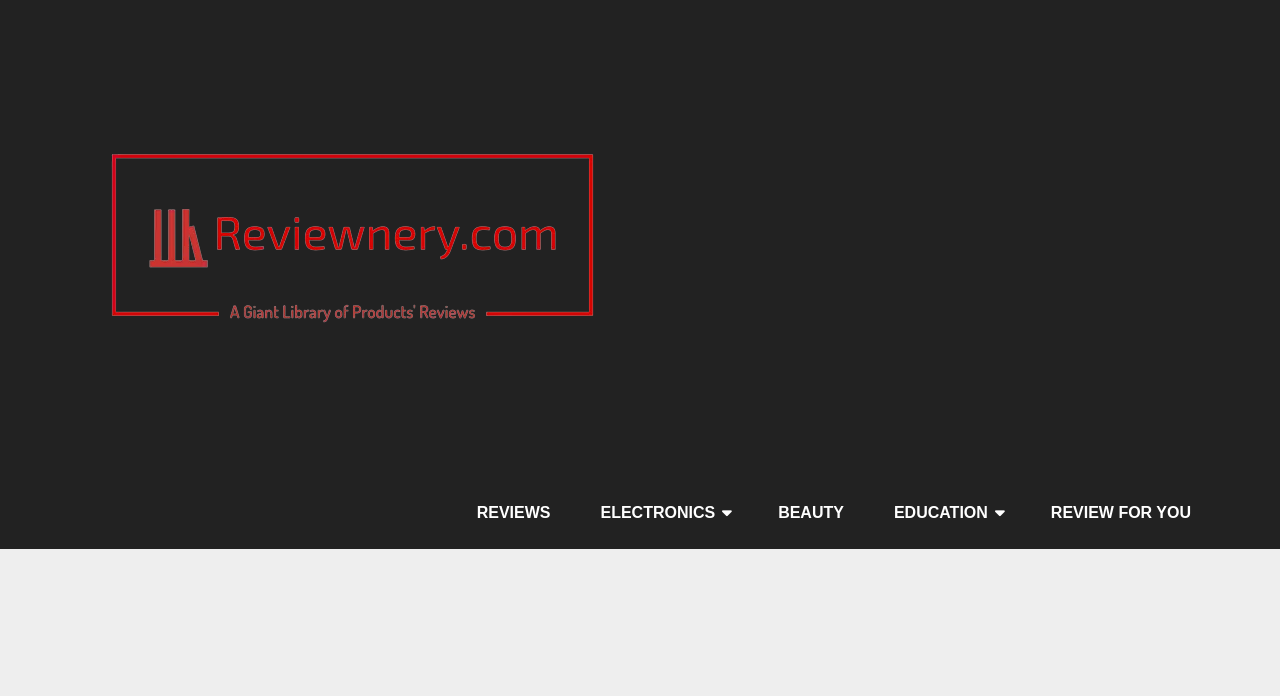Give a concise answer using only one word or phrase for this question:
How many categories are listed on the top navigation bar?

5